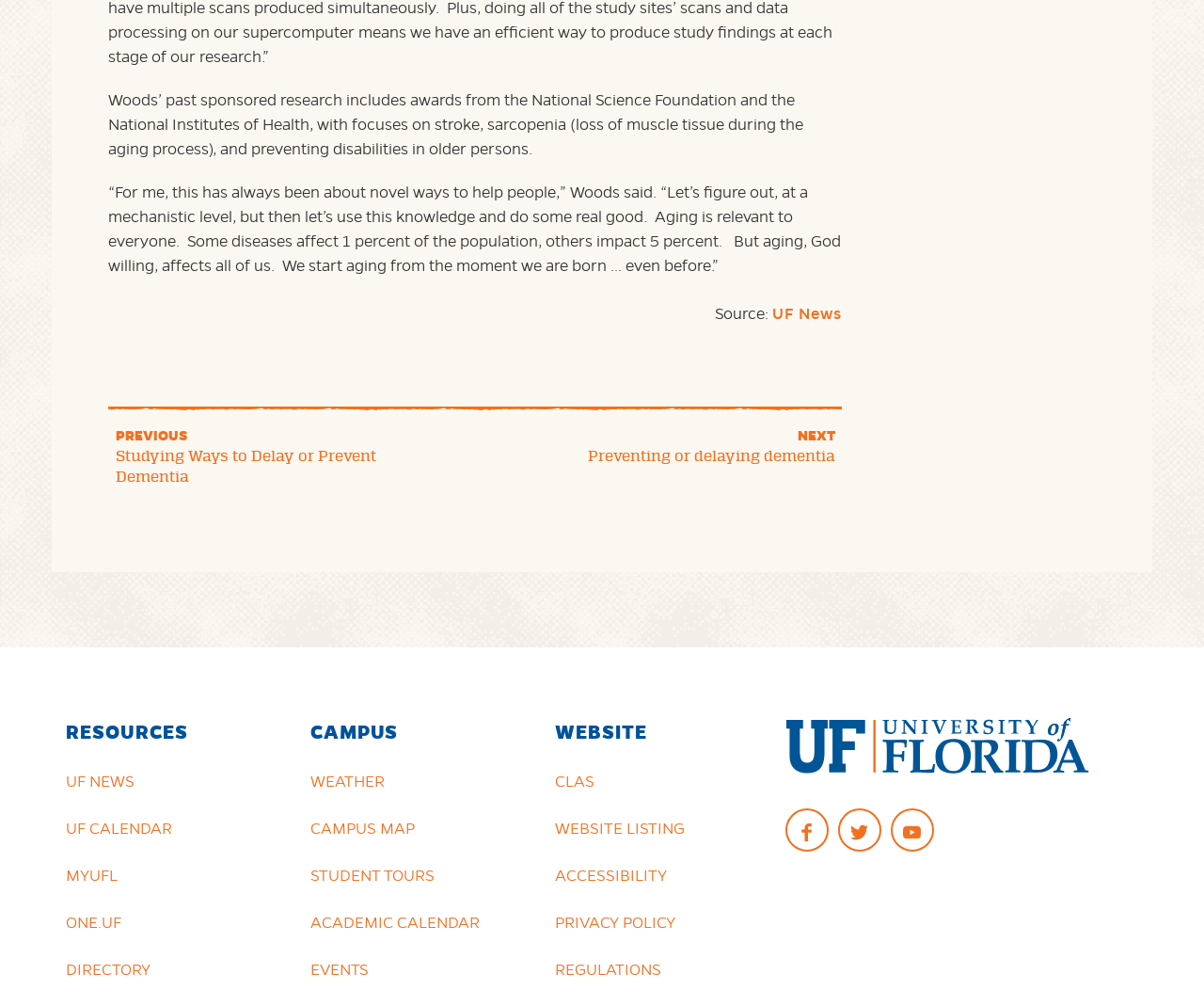Determine the bounding box coordinates of the element's region needed to click to follow the instruction: "Check resources". Provide these coordinates as four float numbers between 0 and 1, formatted as [left, top, right, bottom].

[0.055, 0.714, 0.234, 0.742]